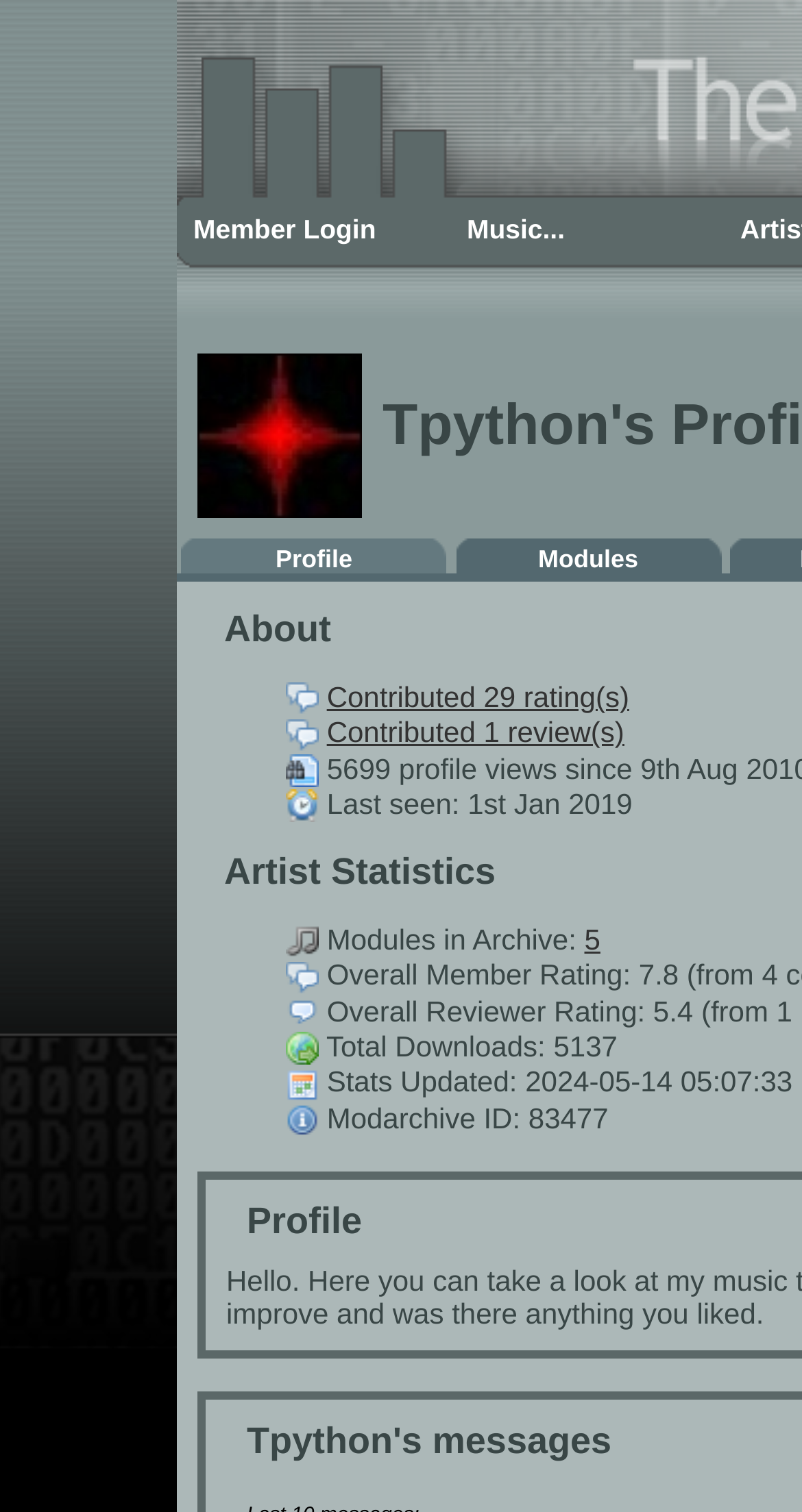What is the total number of downloads?
Based on the screenshot, provide a one-word or short-phrase response.

5137